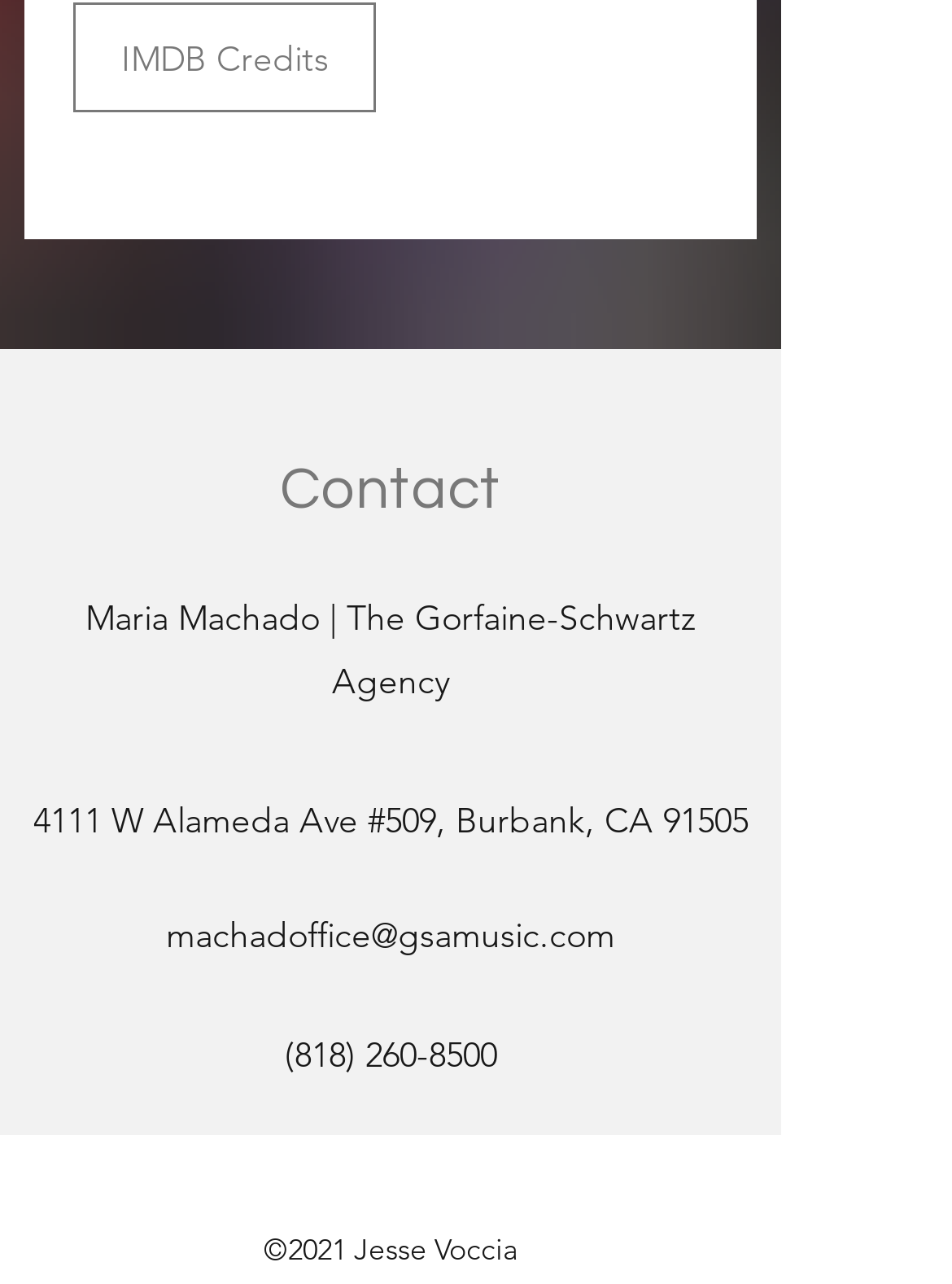Please respond to the question with a concise word or phrase:
What is the email address of Maria Machado?

machadoffice@gsamusic.com